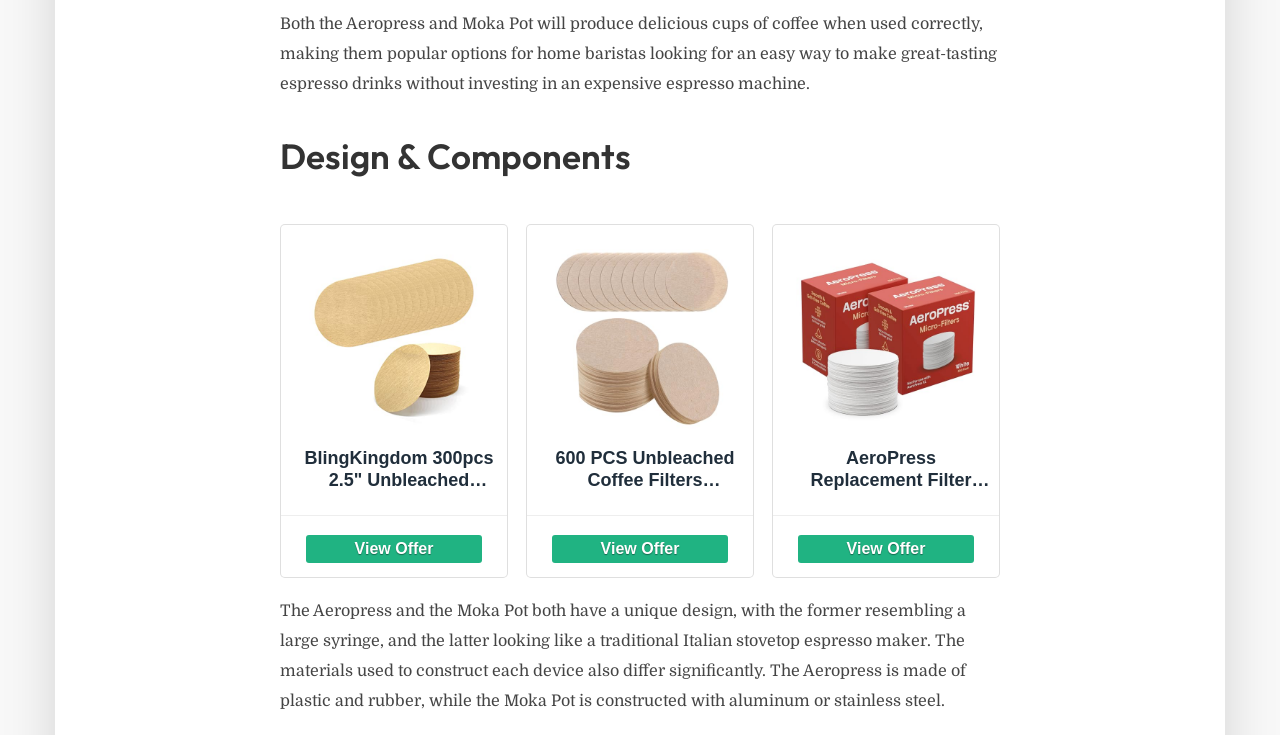Could you determine the bounding box coordinates of the clickable element to complete the instruction: "View the offer of 600 PCS Unbleached Coffee Filters Replacement Round Coffee Filters Disposable"? Provide the coordinates as four float numbers between 0 and 1, i.e., [left, top, right, bottom].

[0.423, 0.715, 0.577, 0.772]